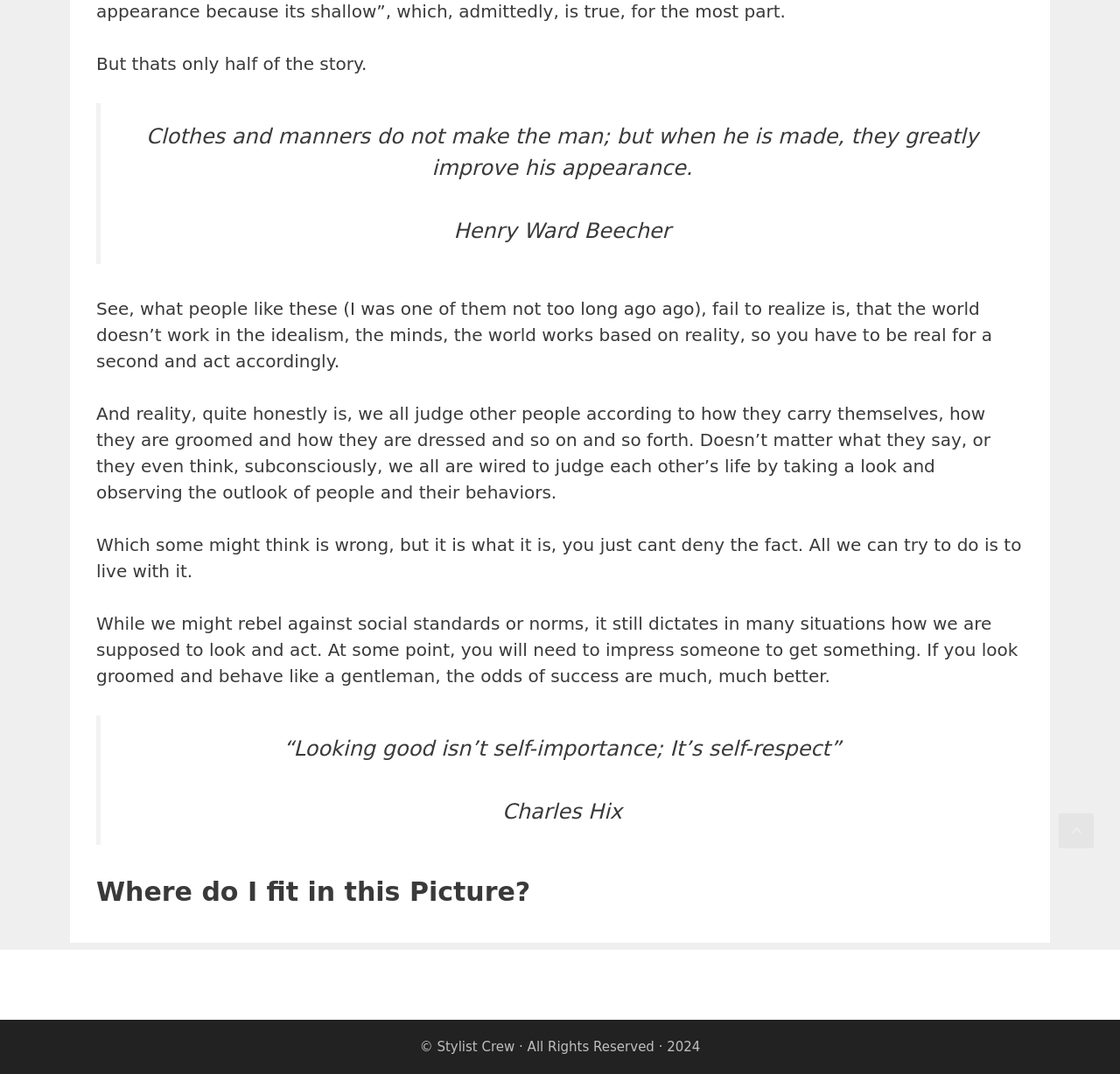Answer the following query concisely with a single word or phrase:
What is the main topic of the webpage?

Importance of appearance